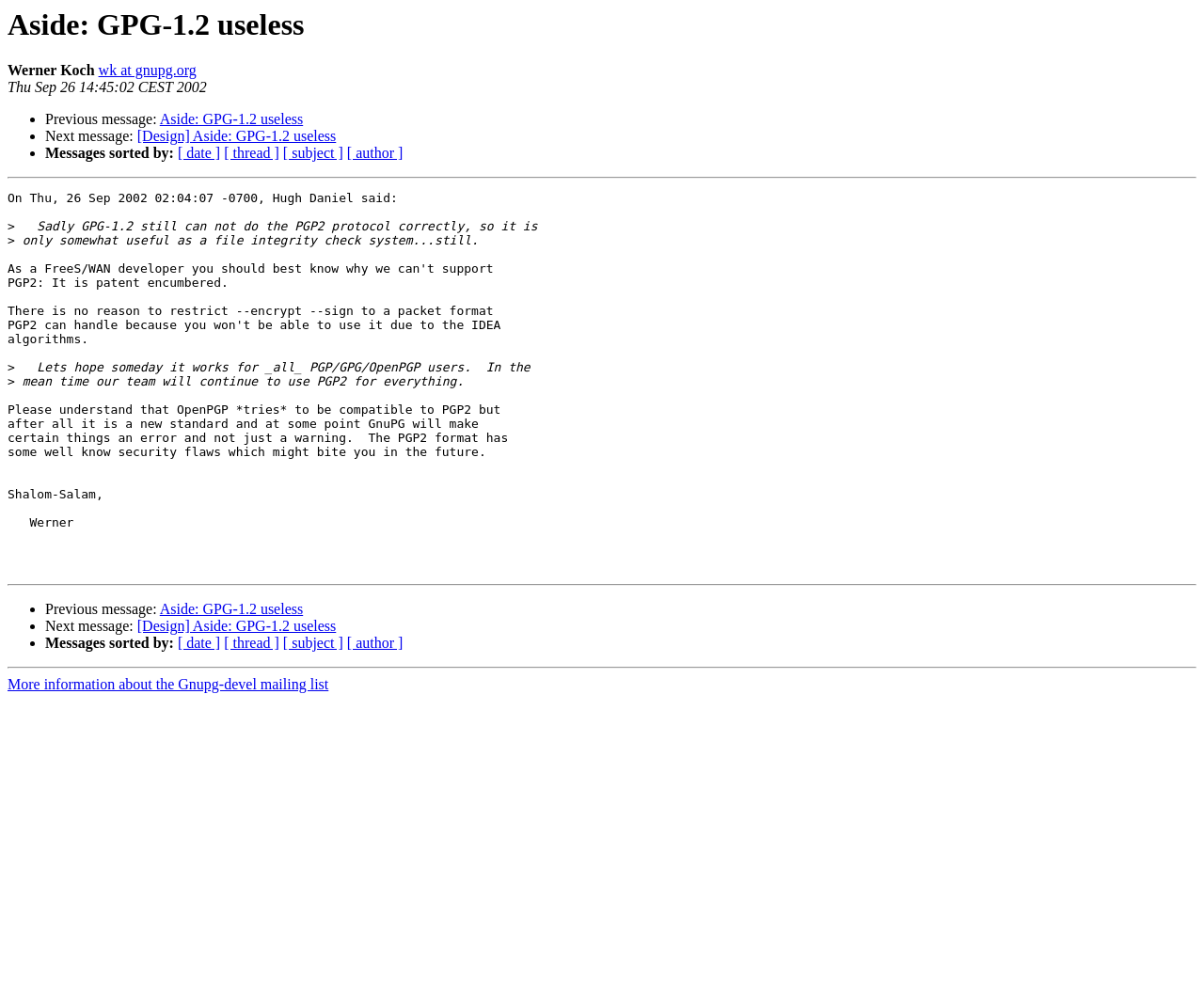Explain the webpage in detail, including its primary components.

This webpage appears to be an archived email thread from the Gnupg-devel mailing list. At the top, there is a heading that reads "Aside: GPG-1.2 useless" and is focused. Below this heading, there is a line of text that displays the author's name, "Werner Koch", and their email address, "wk at gnupg.org". The date and time of the email, "Thu Sep 26 14:45:02 CEST 2002", is also shown.

The main content of the email is a message from Hugh Daniel, which is quoted by Werner Koch. The message discusses the limitations of GPG-1.2, stating that it cannot correctly implement the PGP2 protocol and is only useful for file integrity checks. The author expresses hope that someday GPG will work for all PGP/GPG/OpenPGP users.

Below the main content, there are several links and list markers that provide navigation options. These include links to previous and next messages, as well as options to sort messages by date, thread, subject, or author. There are also horizontal separators that divide the different sections of the page.

At the bottom of the page, there is a repeated set of navigation links and list markers, followed by a horizontal separator and a final link to more information about the Gnupg-devel mailing list.